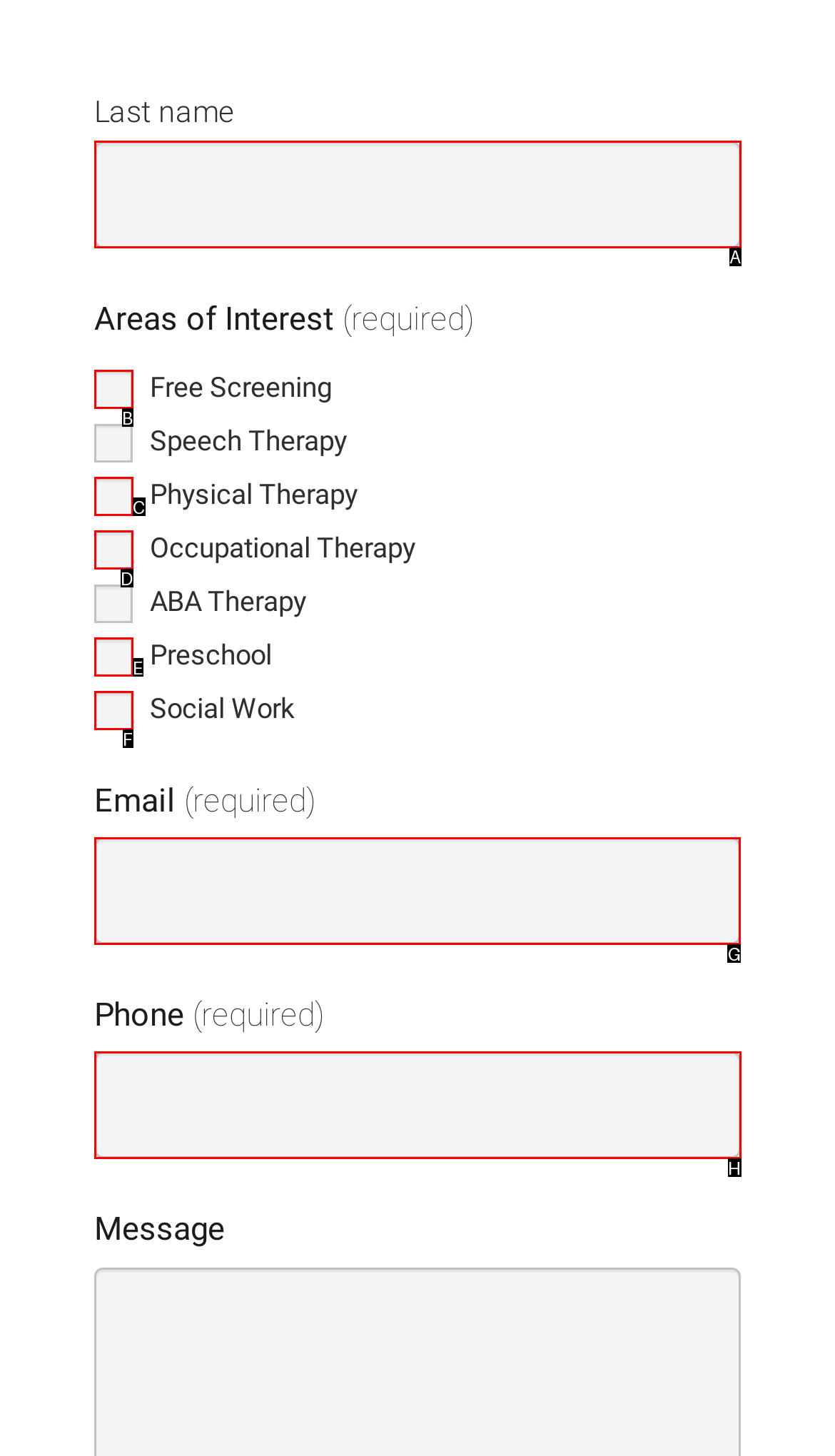Identify the correct option to click in order to accomplish the task: Input email Provide your answer with the letter of the selected choice.

G